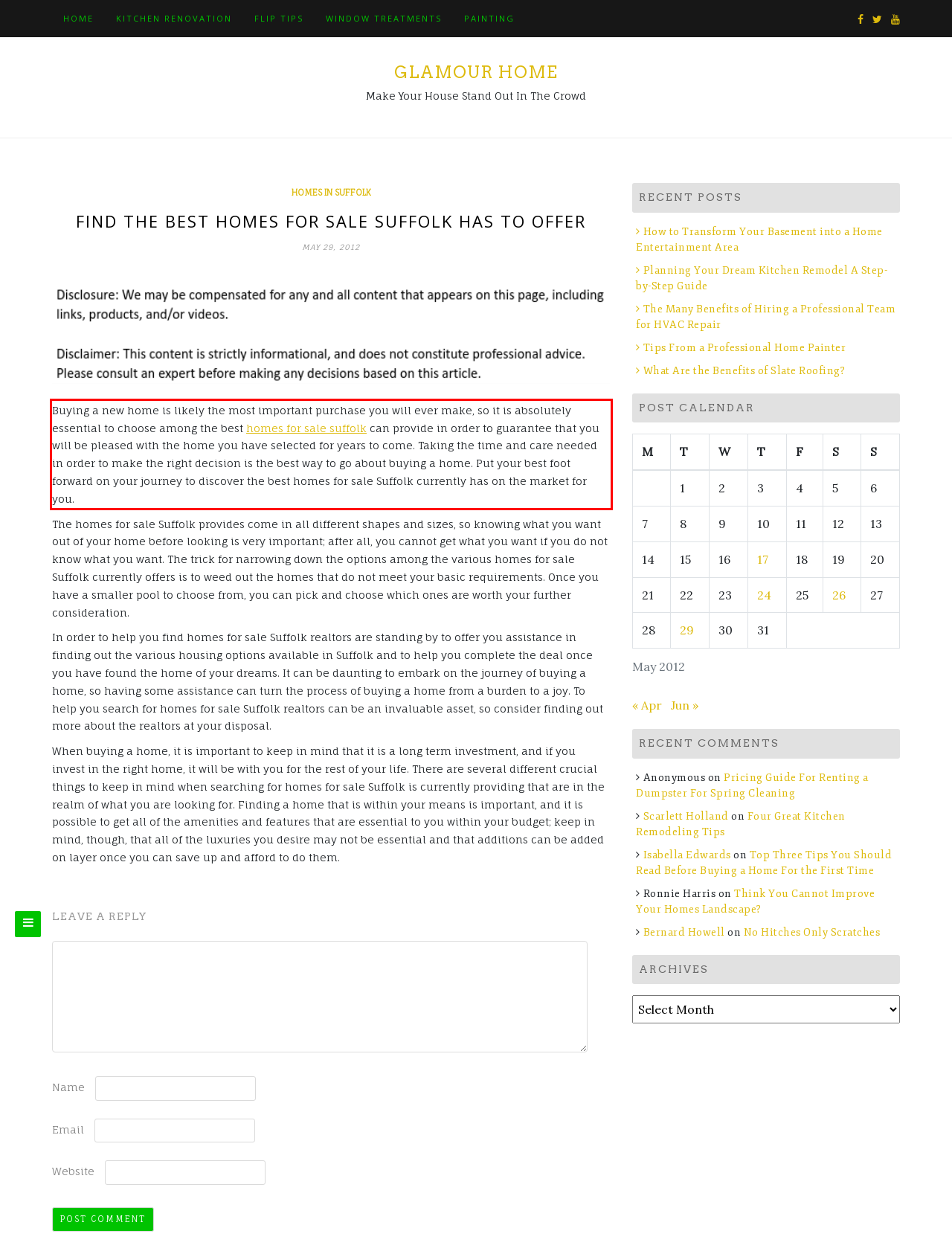Given a screenshot of a webpage with a red bounding box, please identify and retrieve the text inside the red rectangle.

Buying a new home is likely the most important purchase you will ever make, so it is absolutely essential to choose among the best homes for sale suffolk can provide in order to guarantee that you will be pleased with the home you have selected for years to come. Taking the time and care needed in order to make the right decision is the best way to go about buying a home. Put your best foot forward on your journey to discover the best homes for sale Suffolk currently has on the market for you.